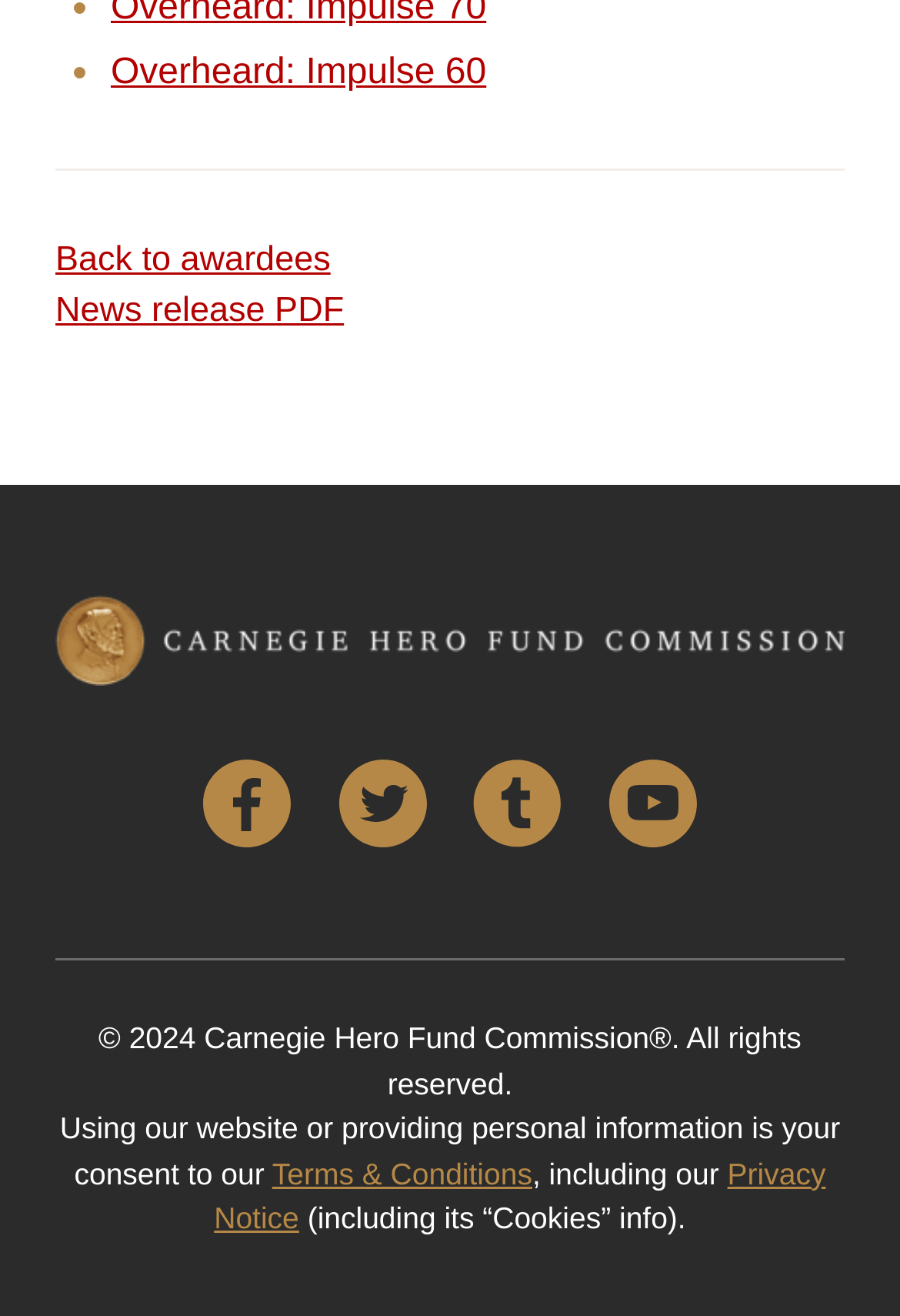What is the name of the commission mentioned?
Provide a detailed answer to the question using information from the image.

The name of the commission mentioned is 'Carnegie Hero Fund Commission' which is obtained from the StaticText '© 2024 Carnegie Hero Fund Commission®. All rights reserved.' at the bottom of the webpage.